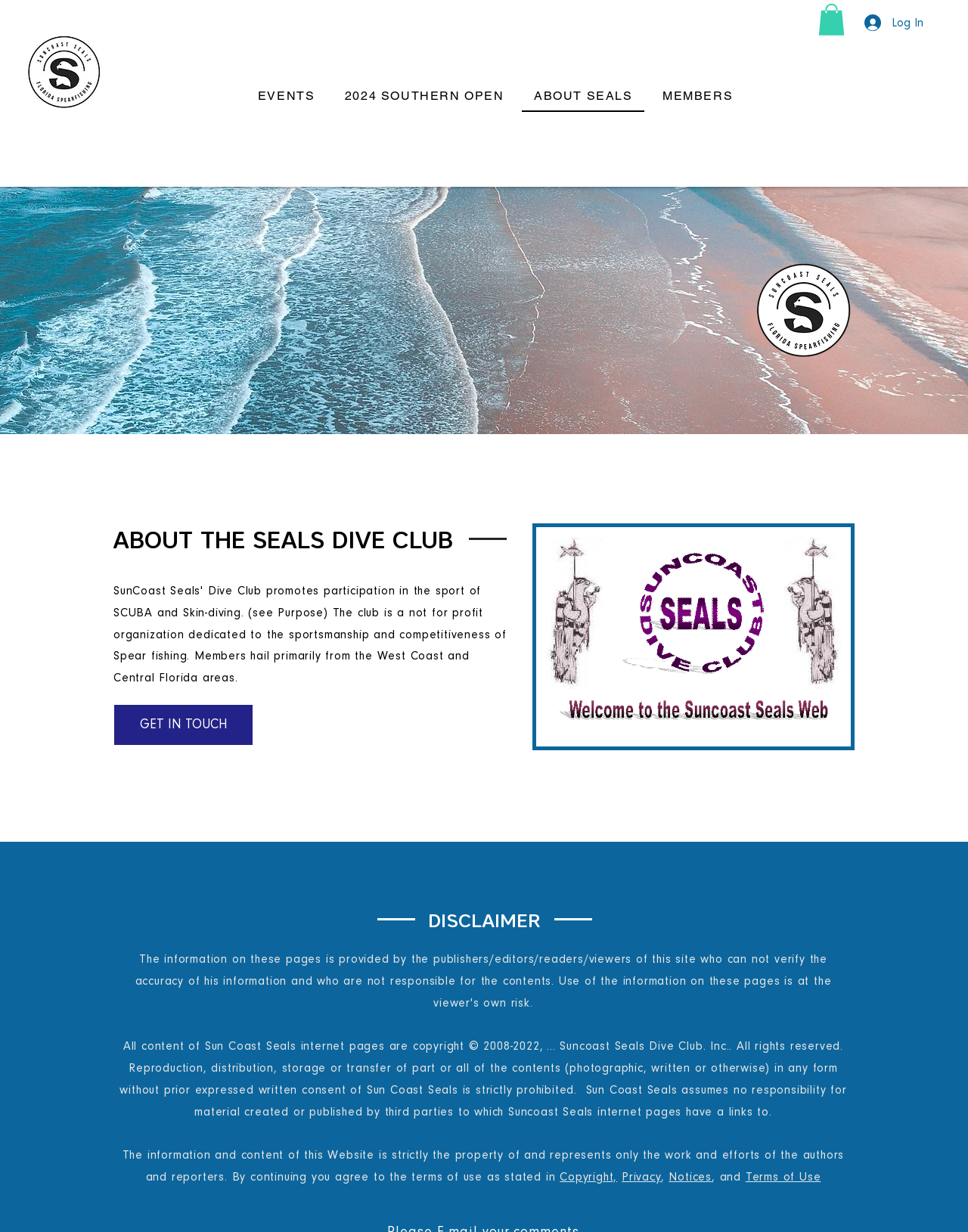Please identify the bounding box coordinates of the element on the webpage that should be clicked to follow this instruction: "Log in". The bounding box coordinates should be given as four float numbers between 0 and 1, formatted as [left, top, right, bottom].

[0.882, 0.006, 0.965, 0.031]